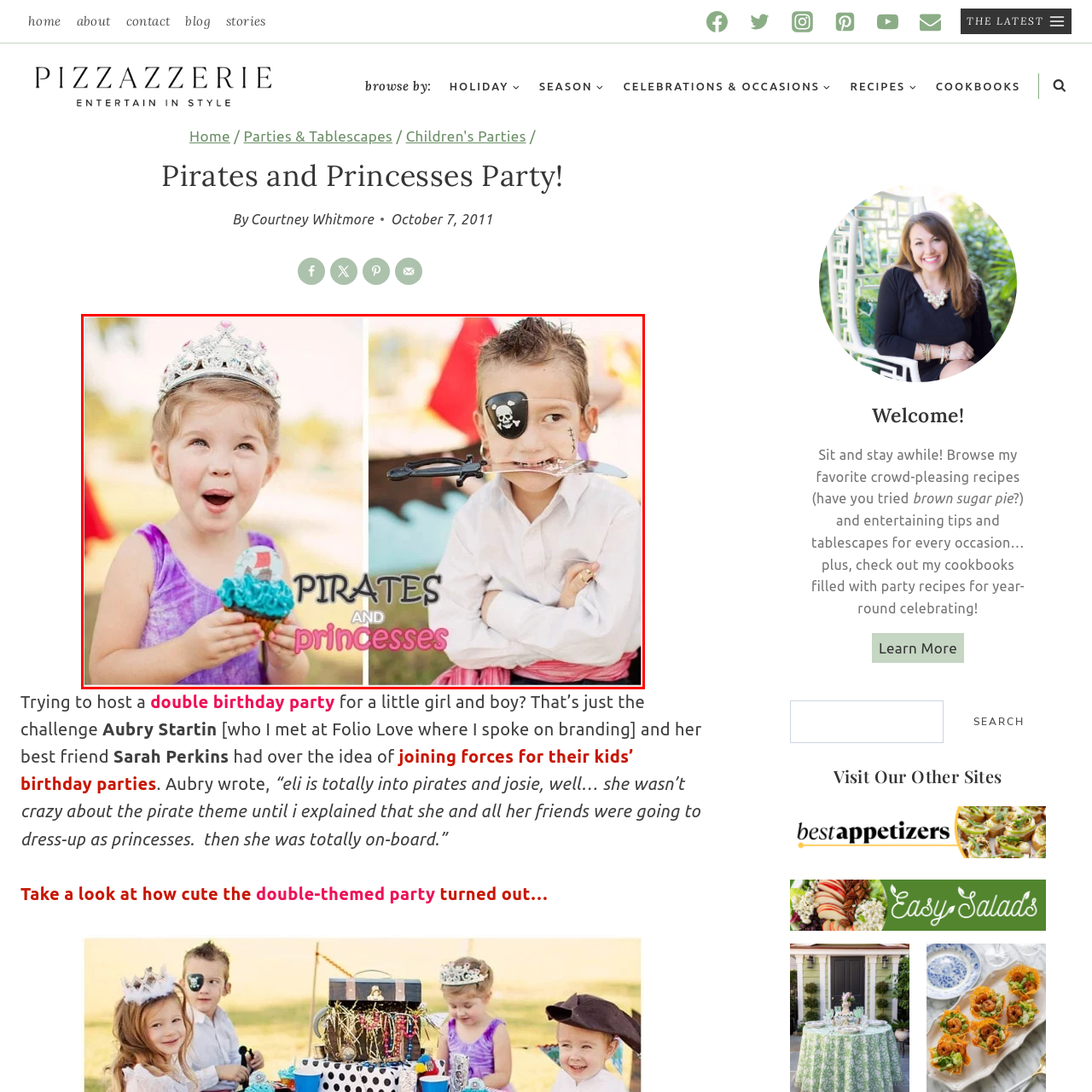Describe in detail the image that is highlighted by the red bounding box.

The image beautifully captures the essence of a whimsical "Pirates and Princesses" theme party. On the left, a jubilant little girl sporting a sparkling tiara is clearly delighted, holding an elaborately decorated cupcake topped with blue frosting. Her vibrant purple dress adds to her enchanting look, radiating youth and joy. Meanwhile, on the right, a charming boy embodies a playful pirate persona, complete with a traditional eye patch and a toy sword playfully held in his mouth. His white shirt, adorned with a colorful sash, further enhances his pirate attire. The background hints at a sunny outdoor setting, ideal for a festive celebration. The whimsical tagline "PIRATES AND princesses" prominently overlays the image, inviting viewers into this magical childhood world filled with adventure and fantasy.